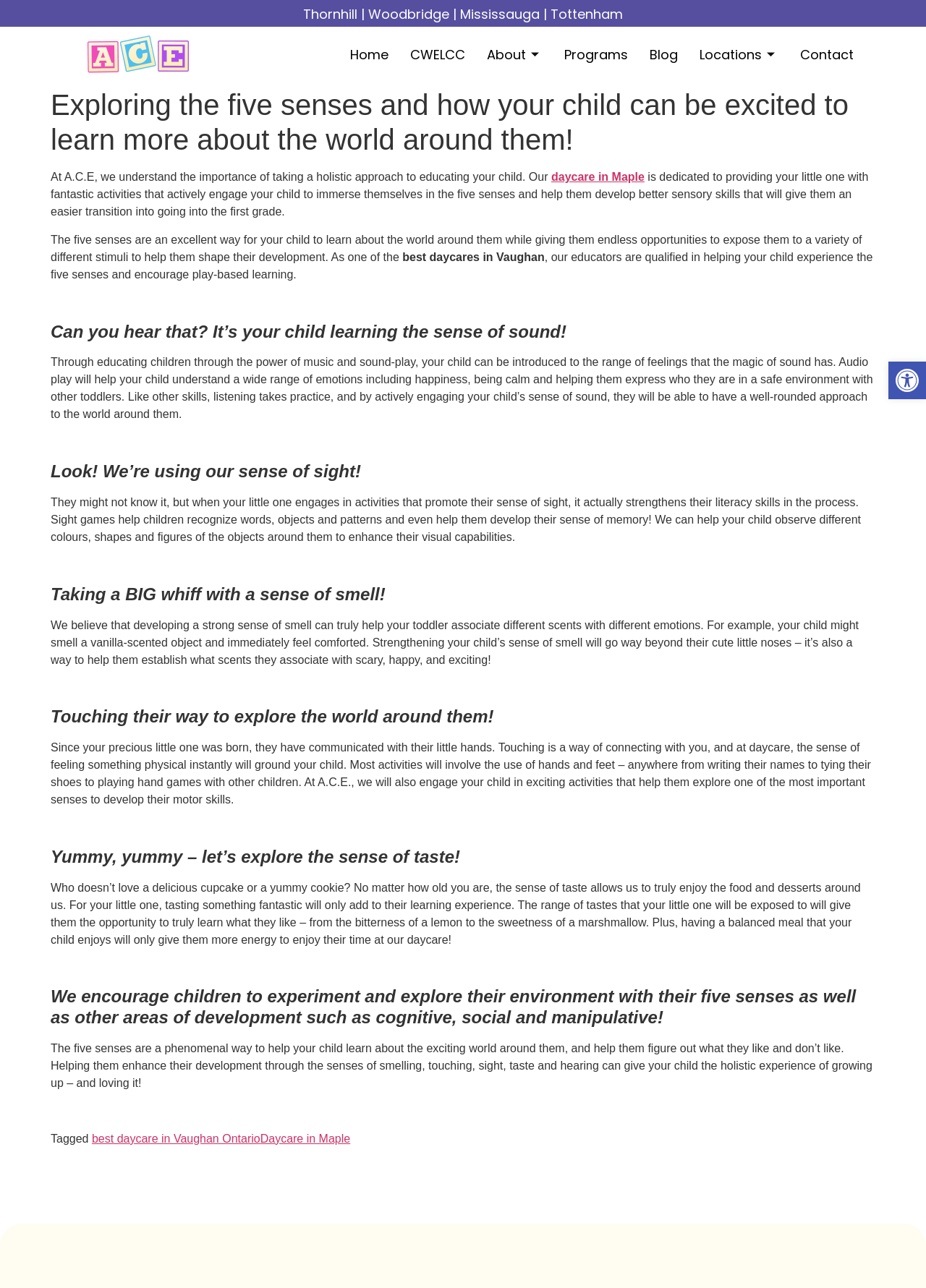What is the purpose of the sense of sight in the webpage?
Please provide a full and detailed response to the question.

The webpage mentions 'Sight games help children recognize words, objects and patterns and even help them develop their sense of memory!' which indicates that the purpose of the sense of sight is to strengthen literacy skills.